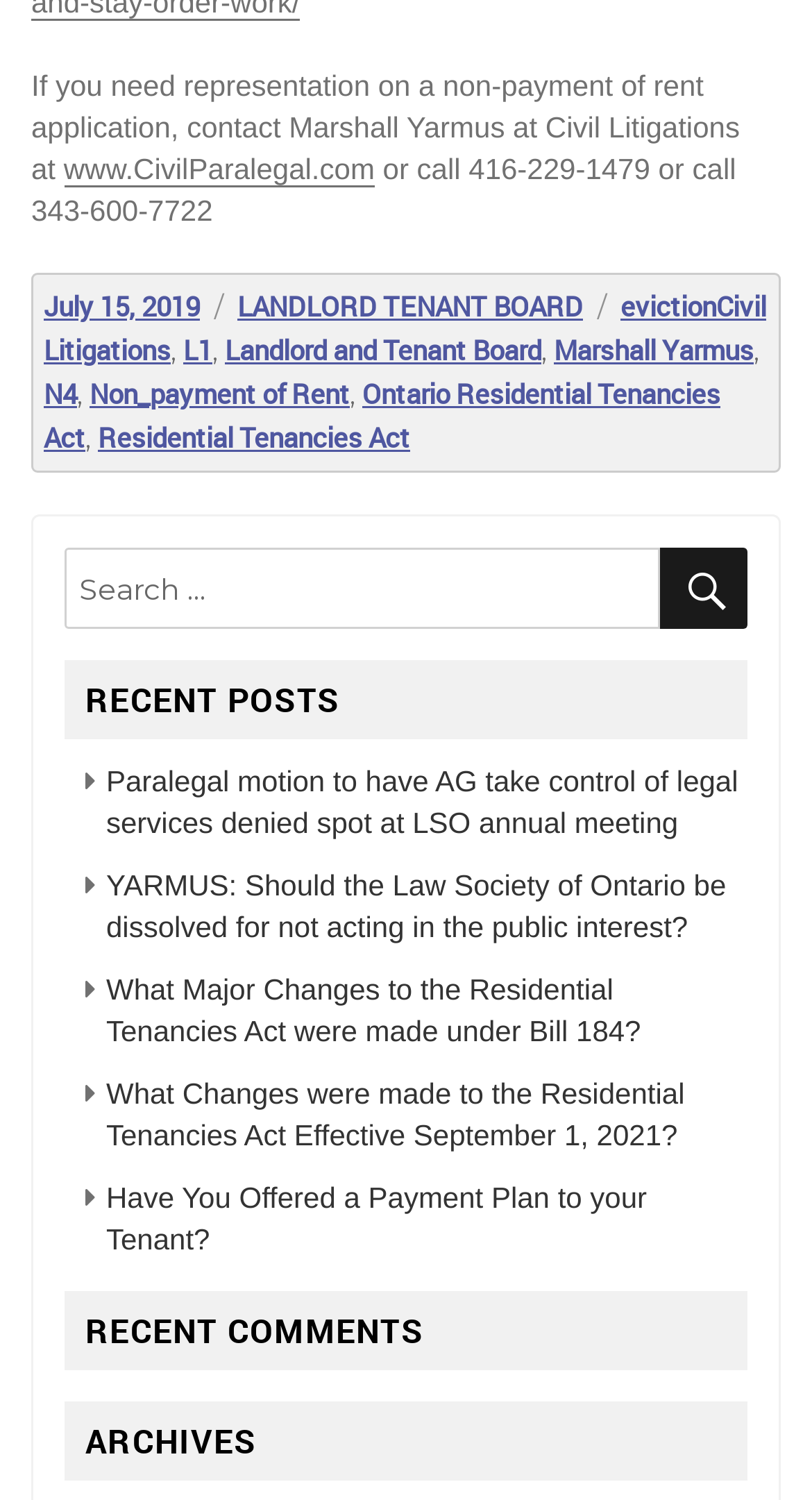Please specify the bounding box coordinates in the format (top-left x, top-left y, bottom-right x, bottom-right y), with values ranging from 0 to 1. Identify the bounding box for the UI component described as follows: evictionCivil Litigations

[0.054, 0.191, 0.944, 0.245]